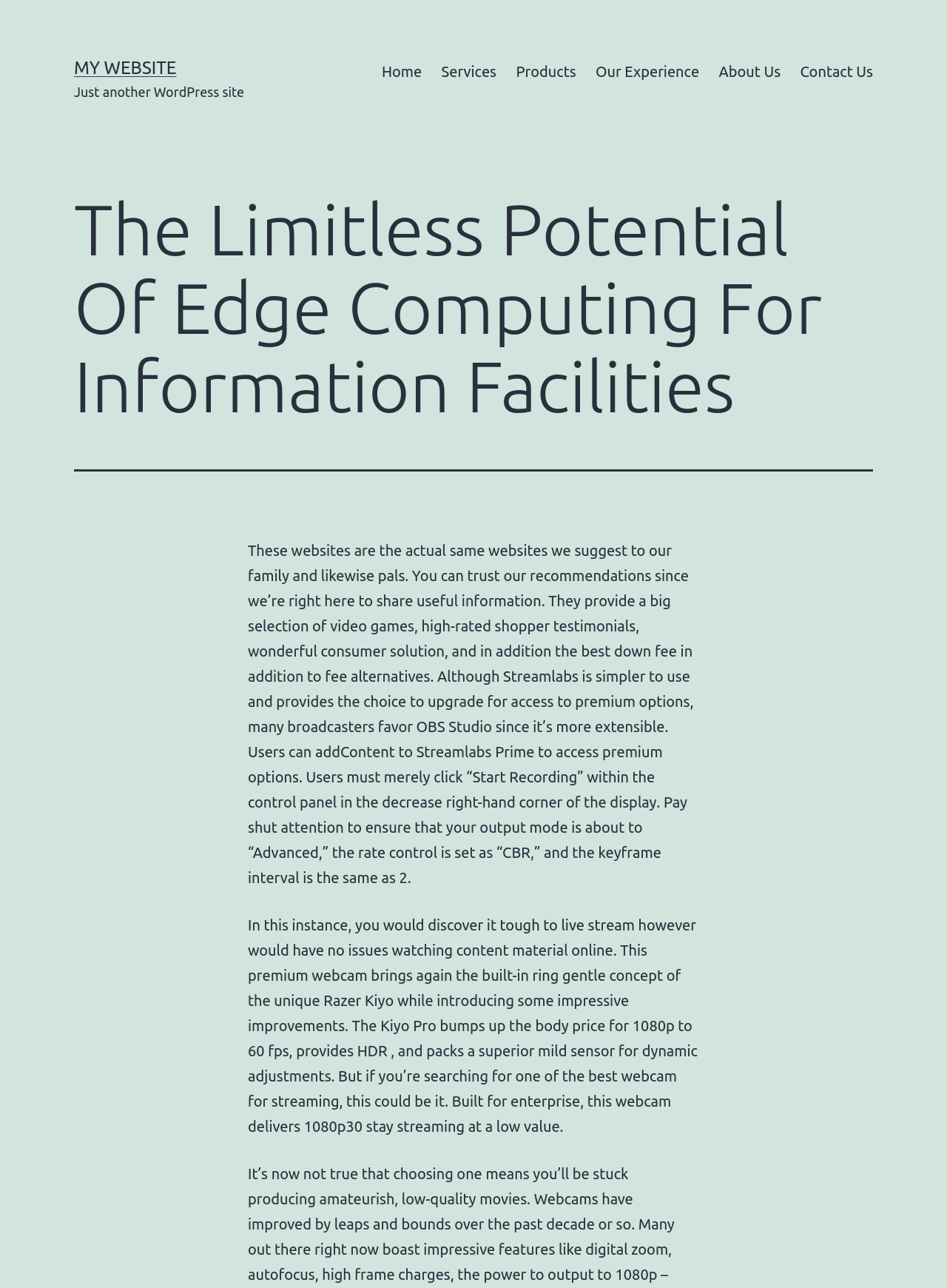Using the information in the image, give a detailed answer to the following question: What is the topic of the main heading?

I looked at the text of the main heading element, which is 'The Limitless Potential Of Edge Computing For Information Facilities', and determined that the topic is related to Edge Computing.